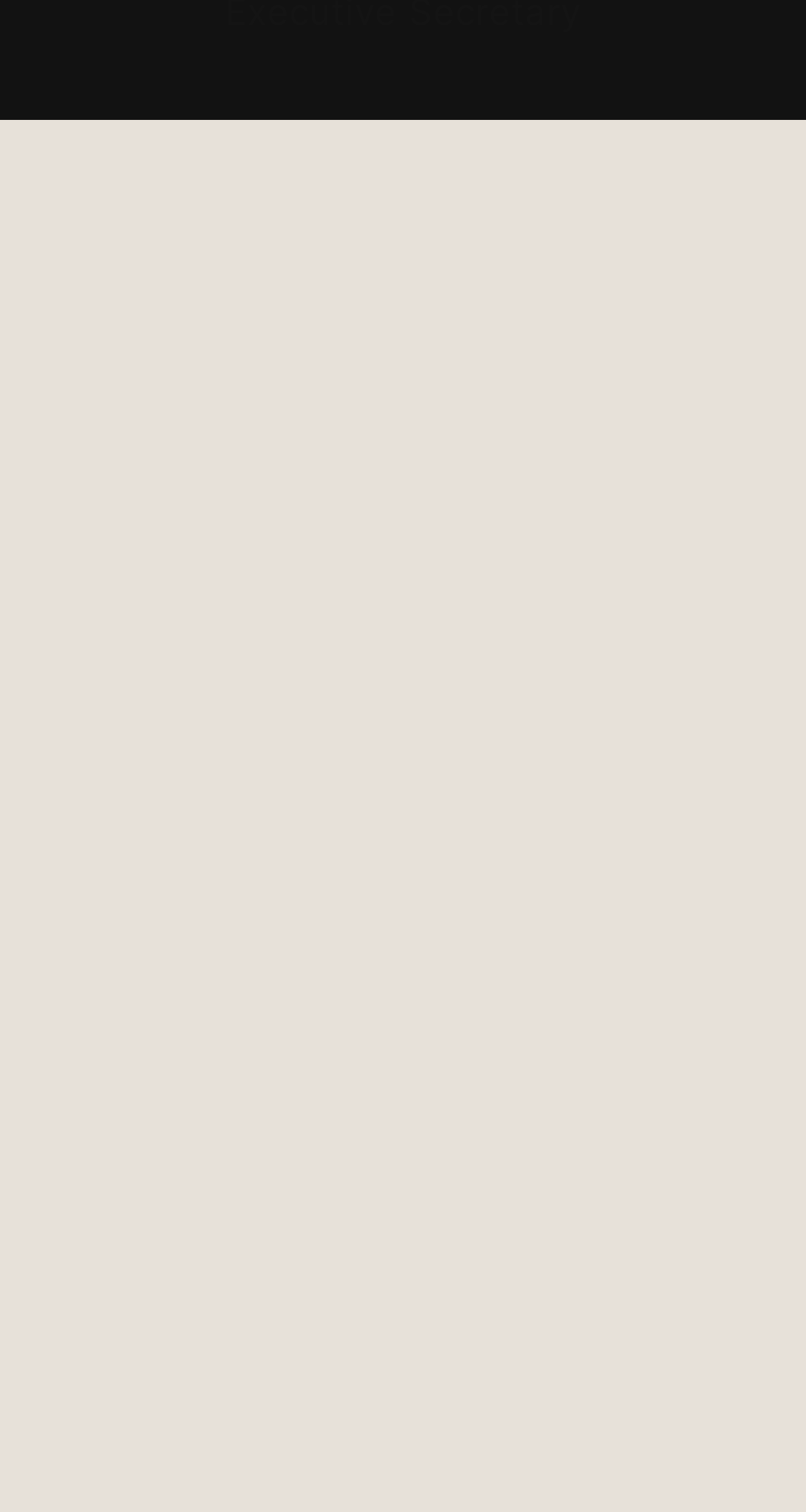Respond to the following question with a brief word or phrase:
What is the email address?

AACouncilWest@gmail.com